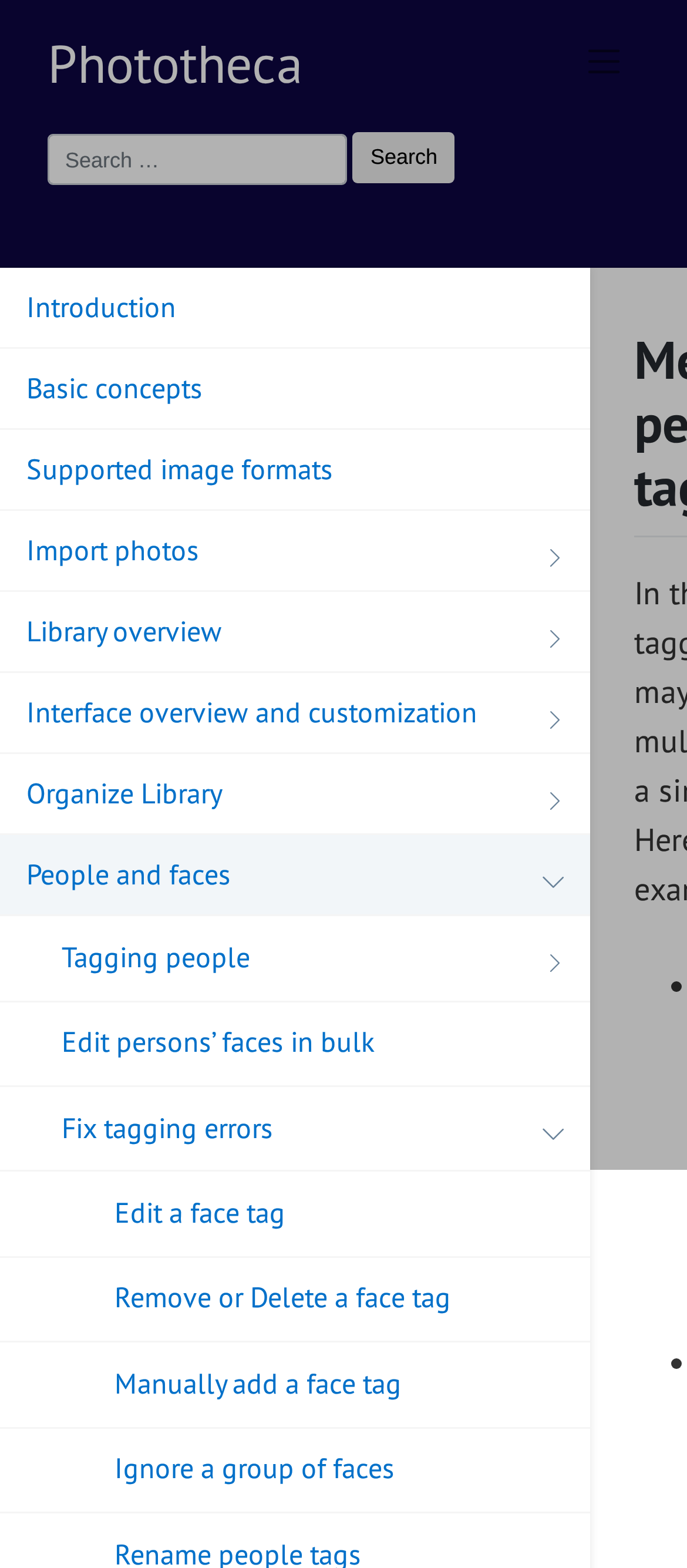Use one word or a short phrase to answer the question provided: 
What is the purpose of the search box?

To search for something